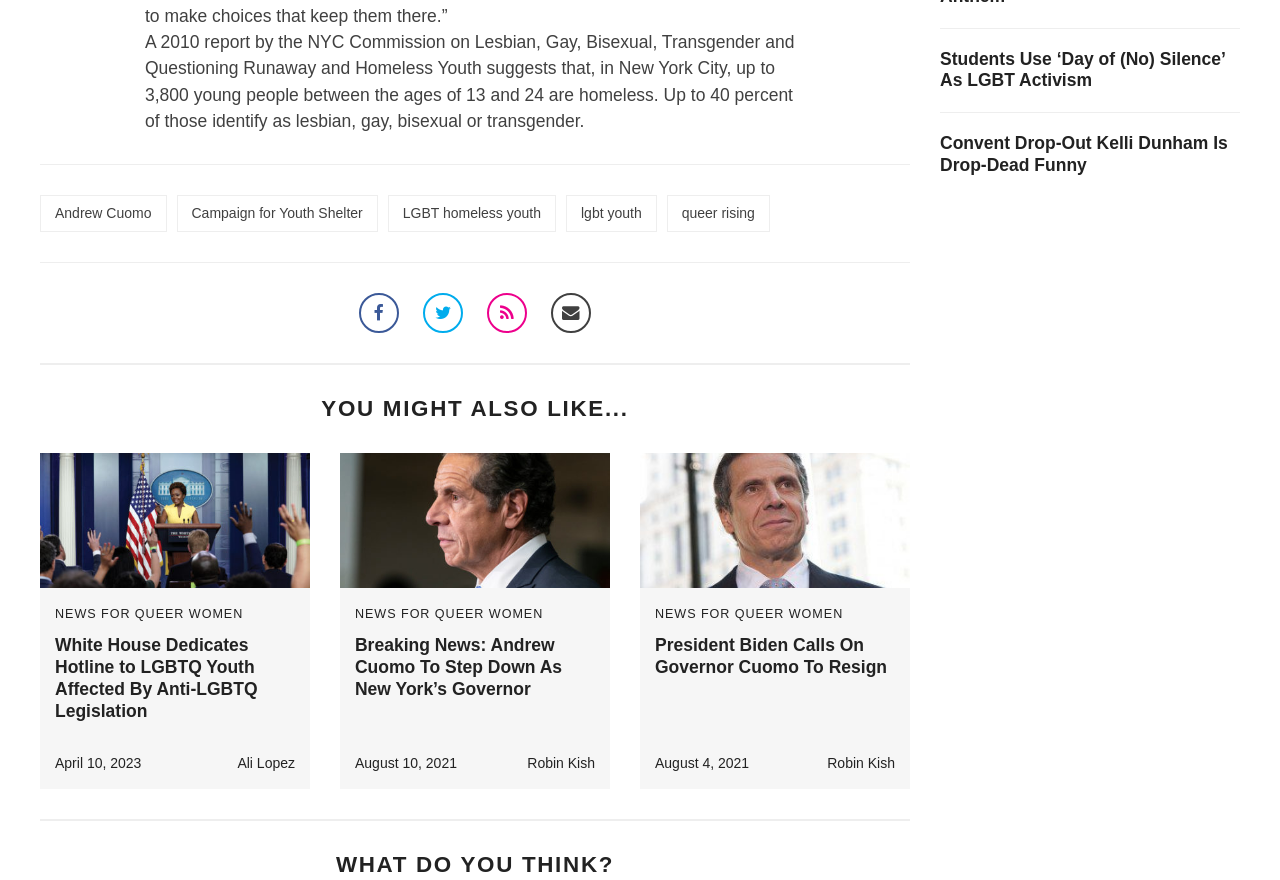Using the elements shown in the image, answer the question comprehensively: What is the title of the first article?

The first article on the webpage has a heading element with the text 'Students Use ‘Day of (No) Silence’ As LGBT Activism', which is also a link.